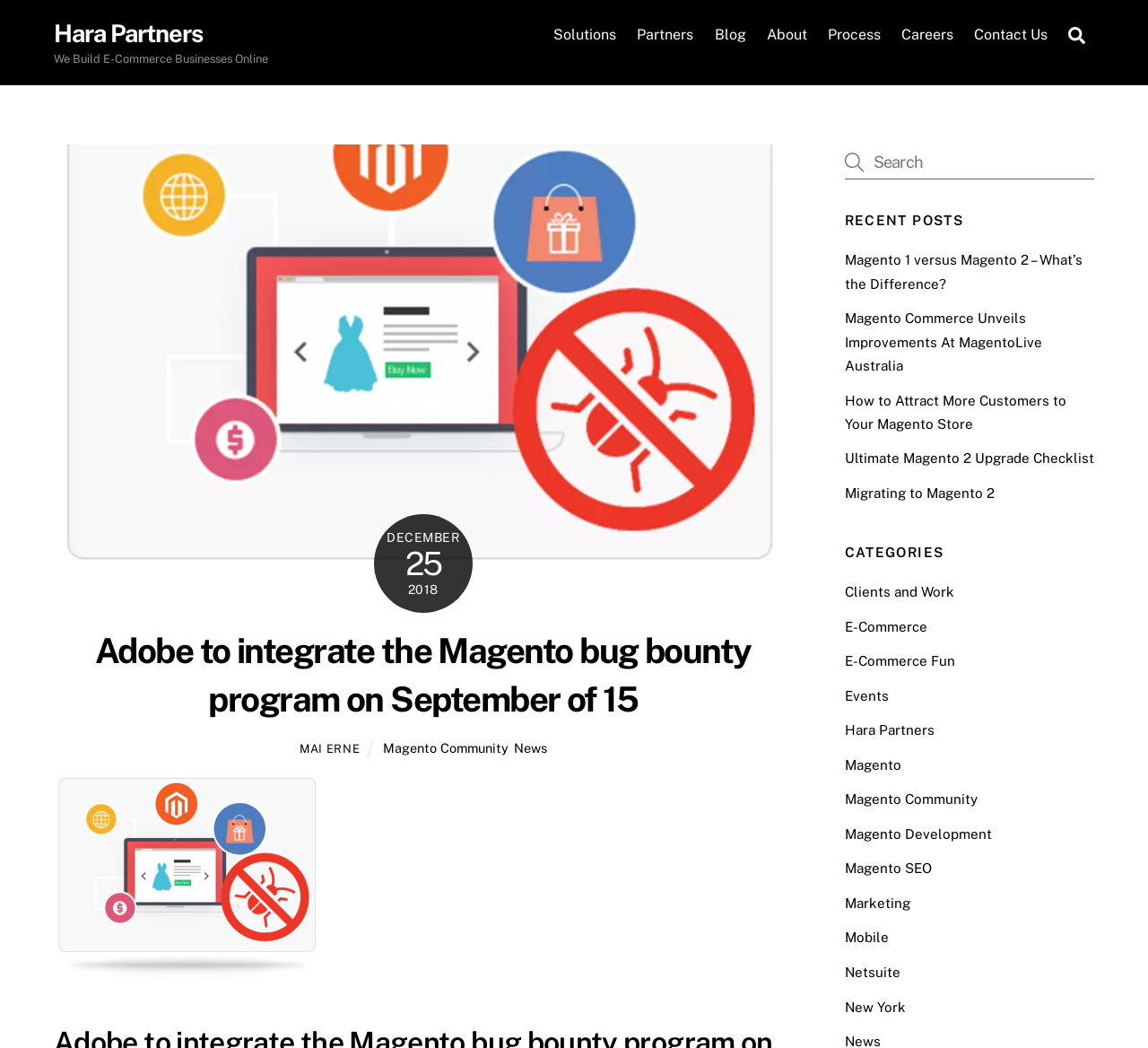Please answer the following question using a single word or phrase: 
What is the company name?

Hara Partners